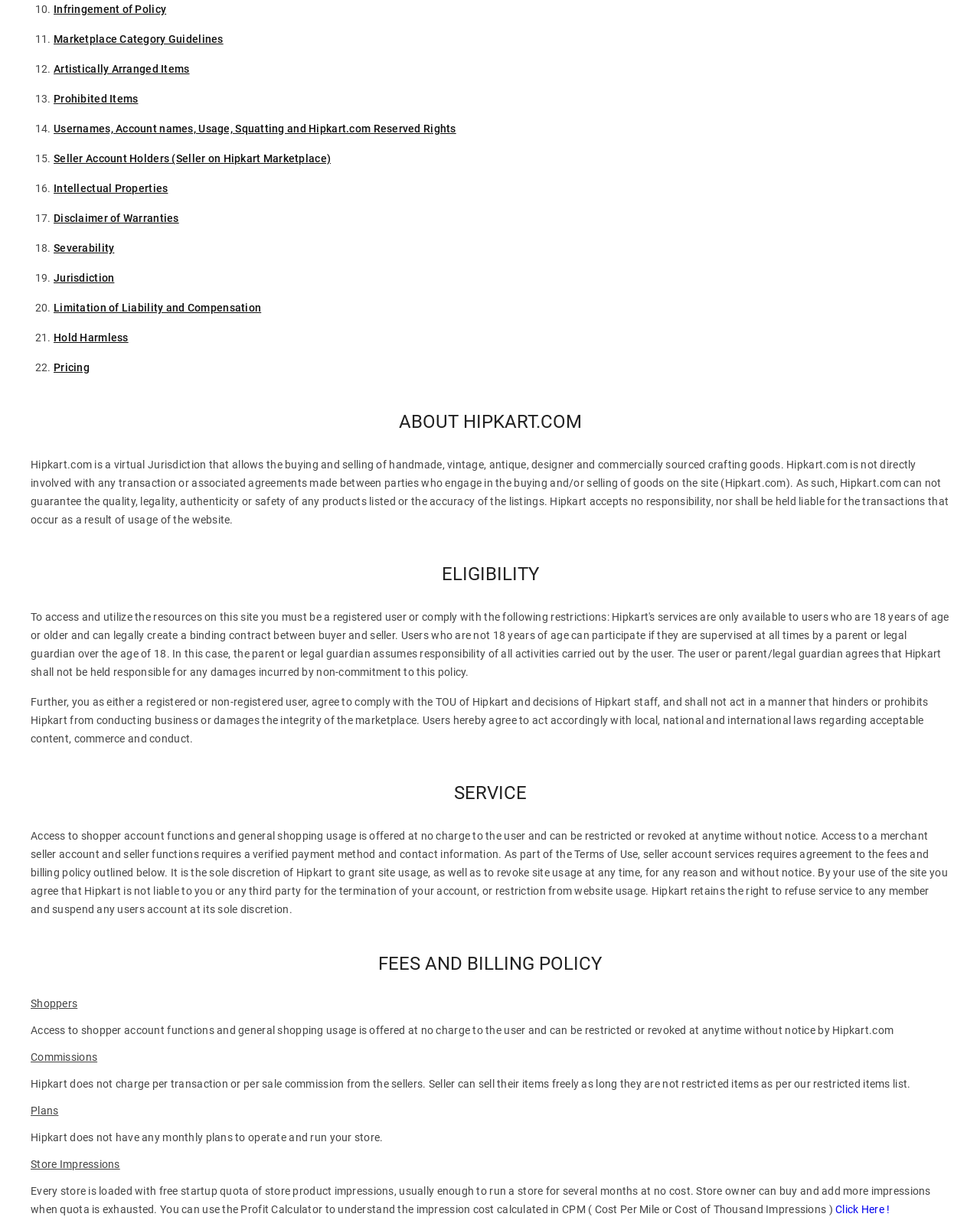Identify the bounding box for the UI element that is described as follows: "541-482-2410".

None